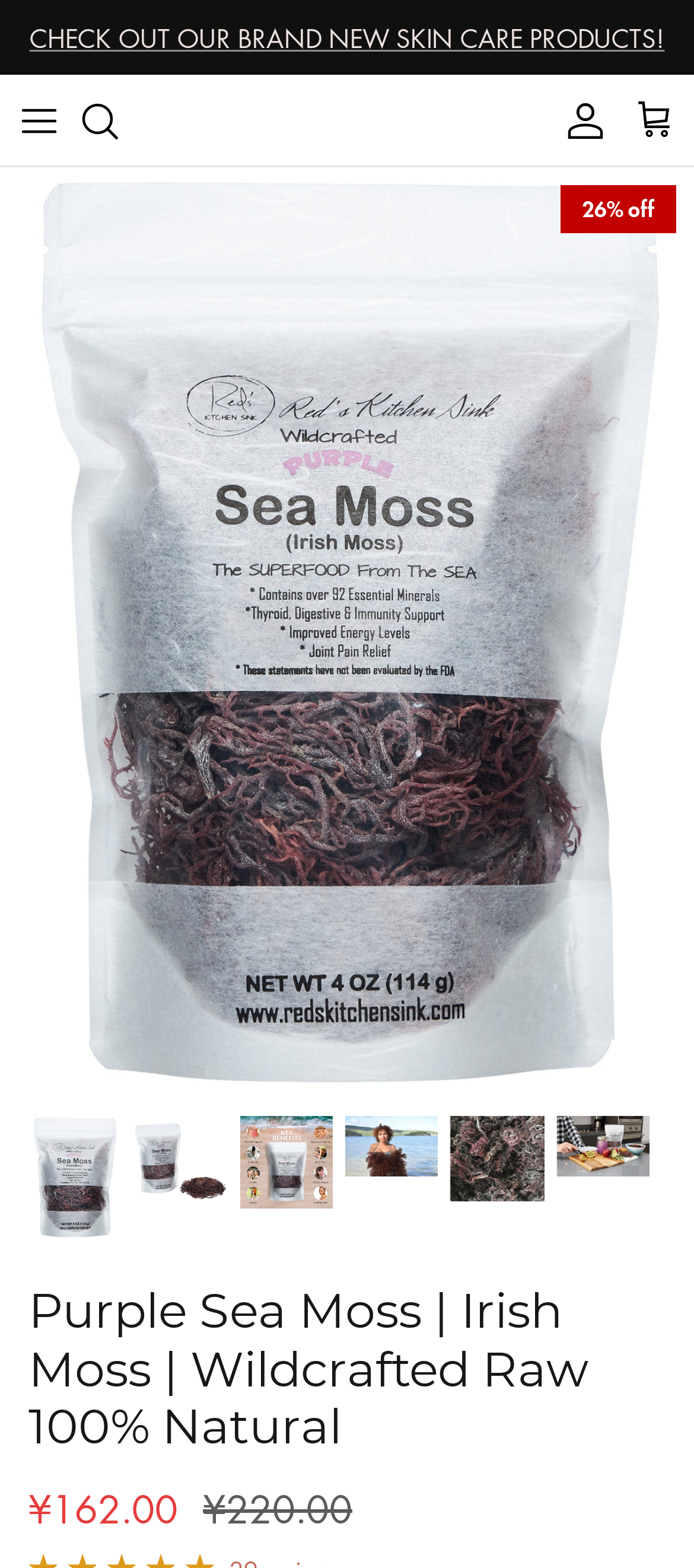Given the element description "aria-label="Toggle menu"" in the screenshot, predict the bounding box coordinates of that UI element.

[0.0, 0.071, 0.113, 0.121]